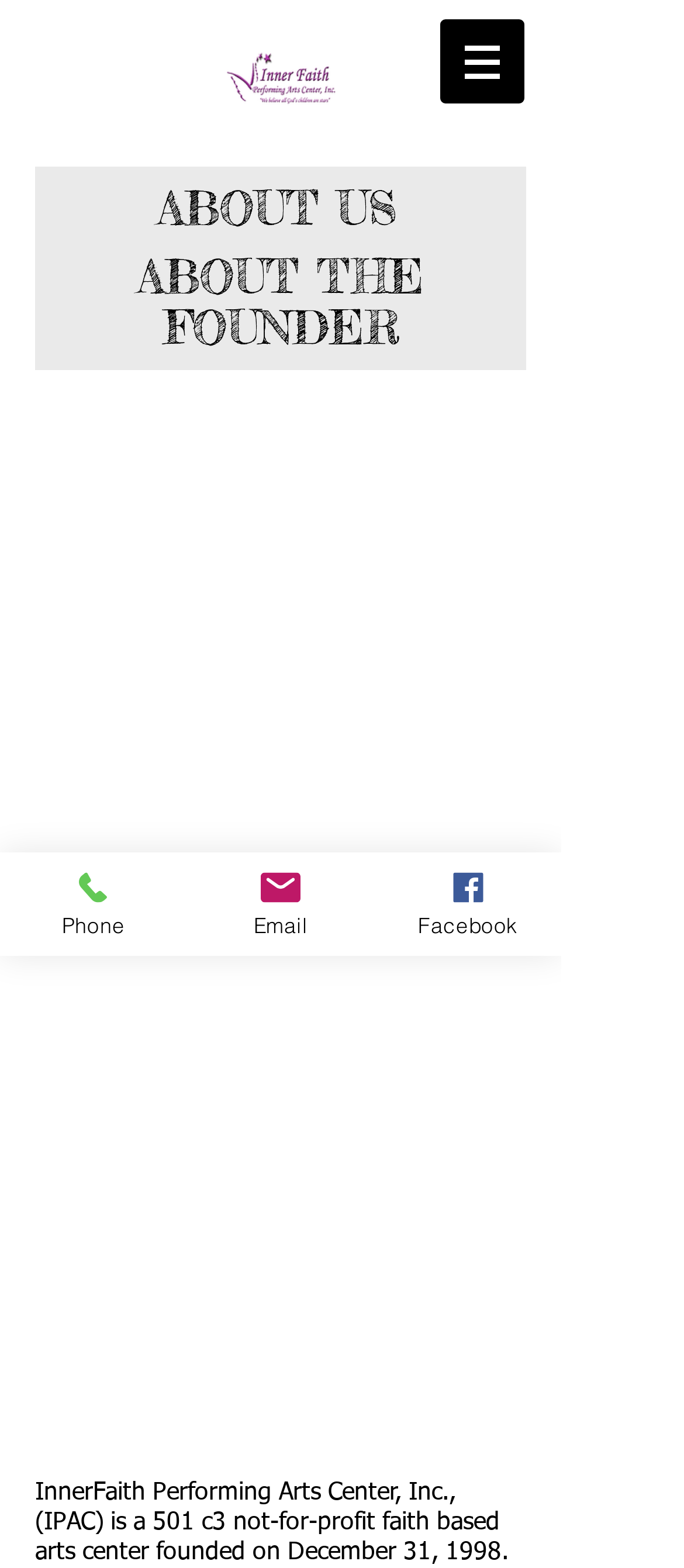What is the logo of innerfaith PAC?
From the details in the image, answer the question comprehensively.

The logo of innerfaith PAC is an image located at the top left of the webpage, with a bounding box coordinate of [0.328, 0.017, 0.495, 0.084]. It is a clickable link and has a popup menu.